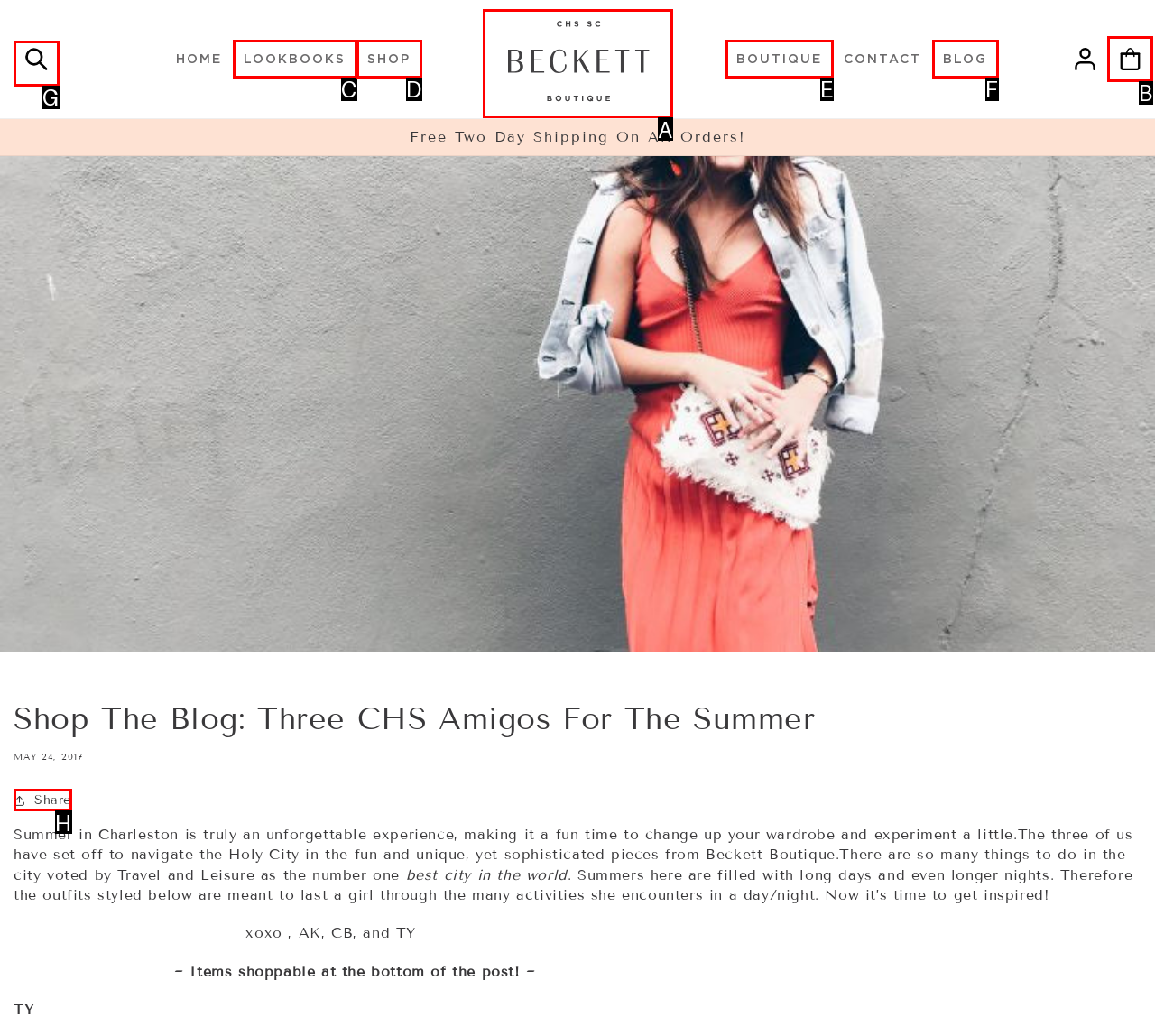Tell me the letter of the HTML element that best matches the description: .st0{fill:#FFE2D3;} .st1{fill:#F2F2F2;} .st2{fill:#414042;} .st3{fill:#FFFFFF;} from the provided options.

A